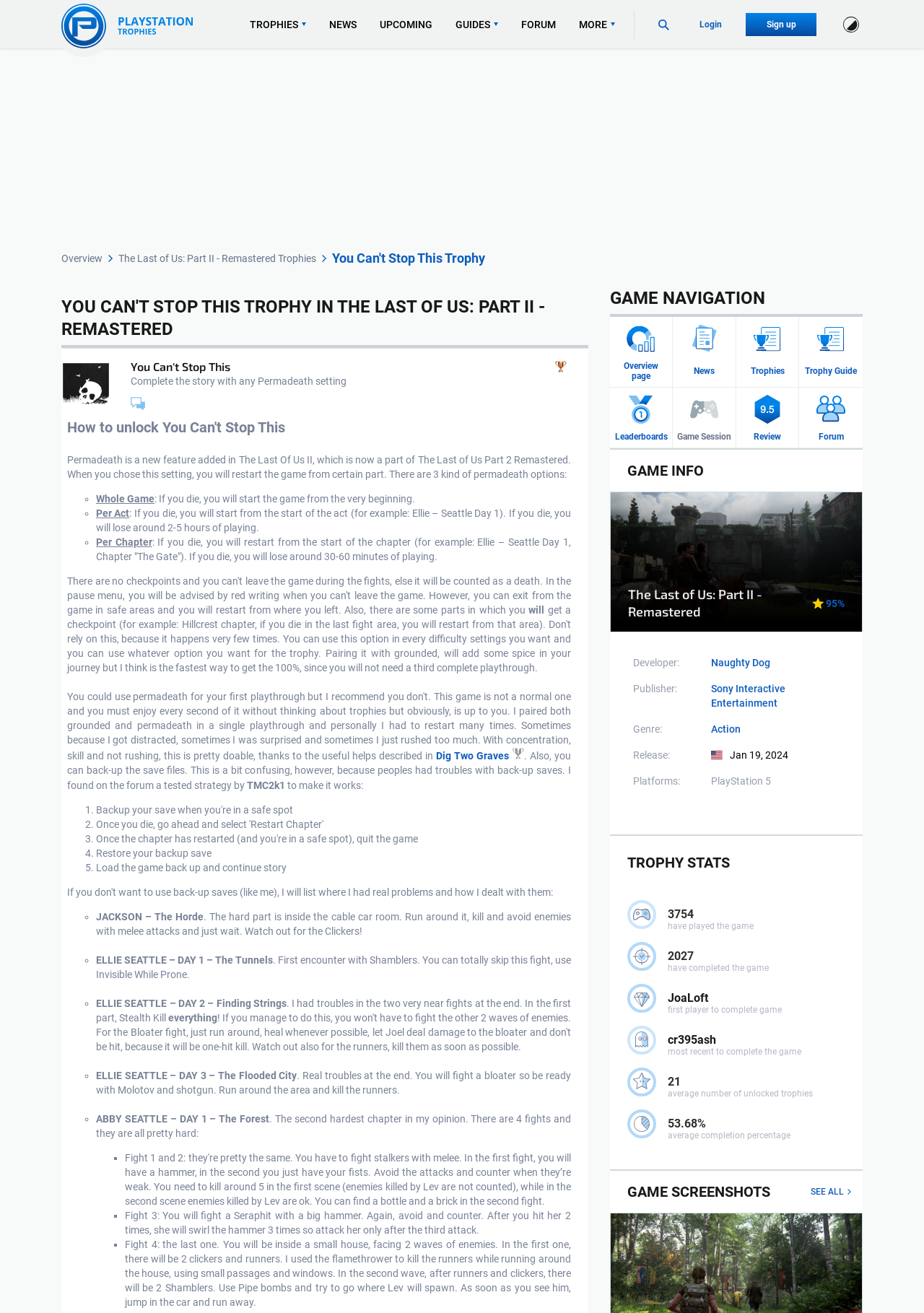Craft a detailed narrative of the webpage's structure and content.

This webpage is about the "You Can't Stop This" trophy in The Last of Us: Part II - Remastered. At the top, there is a navigation bar with links to "PlayStationTrophies Home", "NEWS", "UPCOMING", "GUIDES", "FORUM", "MORE", and a search button. Below the navigation bar, there is a heading that reads "YOU CAN'T STOP THIS TROPHY IN THE LAST OF US: PART II - REMASTERED".

The main content of the page is divided into sections. The first section explains how to unlock the "You Can't Stop This" trophy, which requires completing the story with any Permadeath setting. There is a brief description of Permadeath, a new feature in The Last of Us II, and its three options: Whole Game, Per Act, and Per Chapter.

The next section provides a detailed guide on how to complete the story with Permadeath. It includes a list of steps to follow, including restoring backup saves, loading the game, and continuing the story. There are also tips and strategies for specific parts of the game, such as avoiding enemies and using melee attacks.

The guide is divided into sections for each chapter of the game, including "JACKSON – The Horde", "ELLIE SEATTLE – DAY 1 – The Tunnels", and "ABBY SEATTLE – DAY 1 – The Forest". Each section provides specific tips and strategies for completing the chapter with Permadeath.

At the bottom of the page, there is a "GAME NAVIGATION" section with links to other pages, including an overview page and a news page.